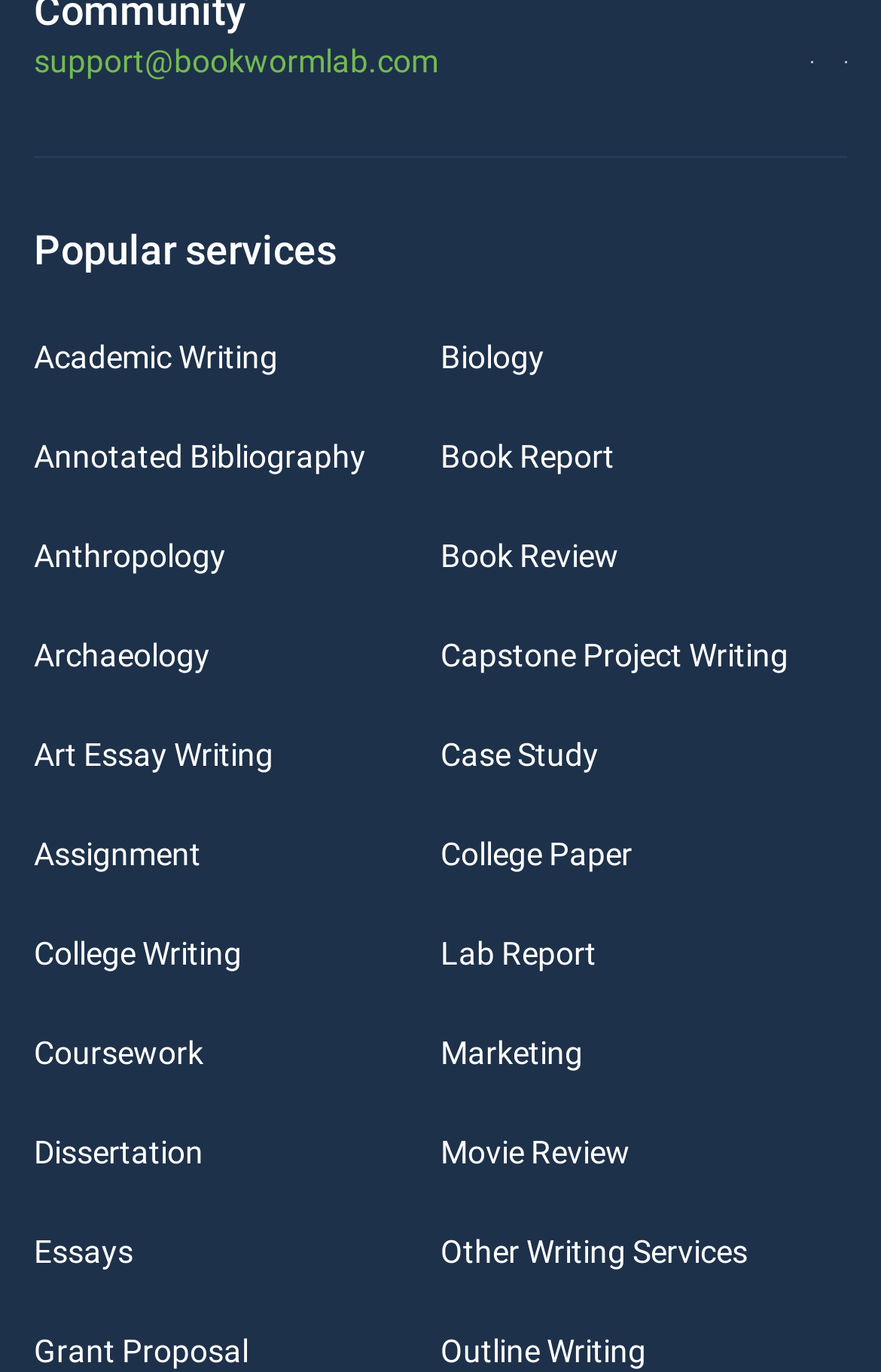Please respond in a single word or phrase: 
What social media platforms are linked on the webpage?

Facebook and Twitter